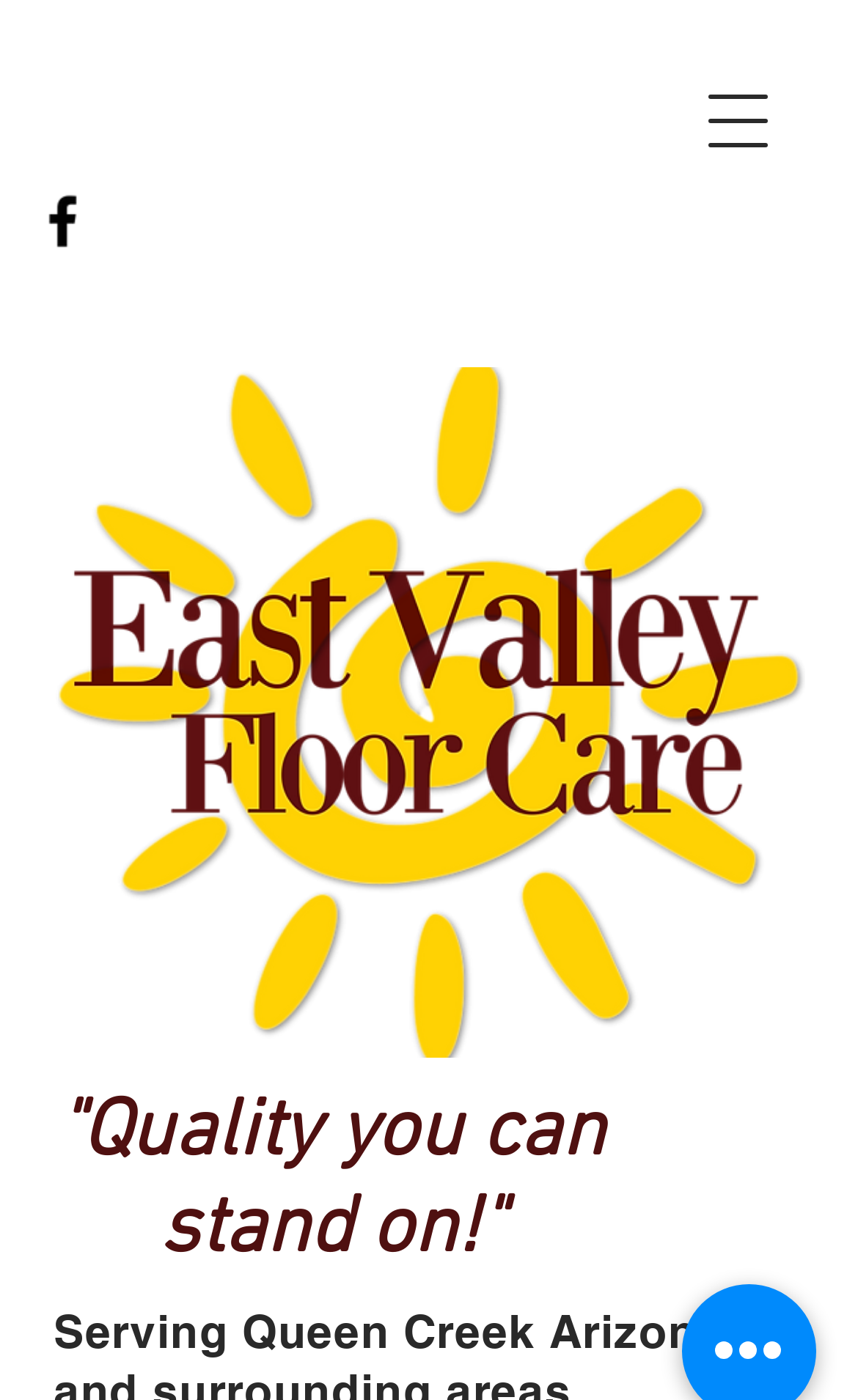What is the company's slogan?
Please interpret the details in the image and answer the question thoroughly.

I found the slogan by looking at the heading that says 'Quality you can stand on!' which is a prominent element on the page.